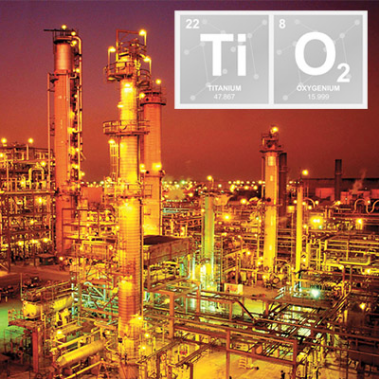Create an exhaustive description of the image.

The image showcases a vibrant industrial scene from a Titanium Dioxide Plant, illuminated beautifully against a twilight sky. The foreground is dominated by towering structures and intricate piping typical of chemical processing facilities, bathed in warm orange and yellow lights that highlight the complexity of the plant's architecture. Prominently featured in the upper corner are the chemical symbols for Titanium (Ti) and Oxygen (O), along with their atomic numbers and weights, reinforcing the focus on titanium production. This captivating visual represents the advanced engineering and technology involved in the HV Distribution Upgrade at the plant, emphasizing the integration of power system studies as essential to its operations.